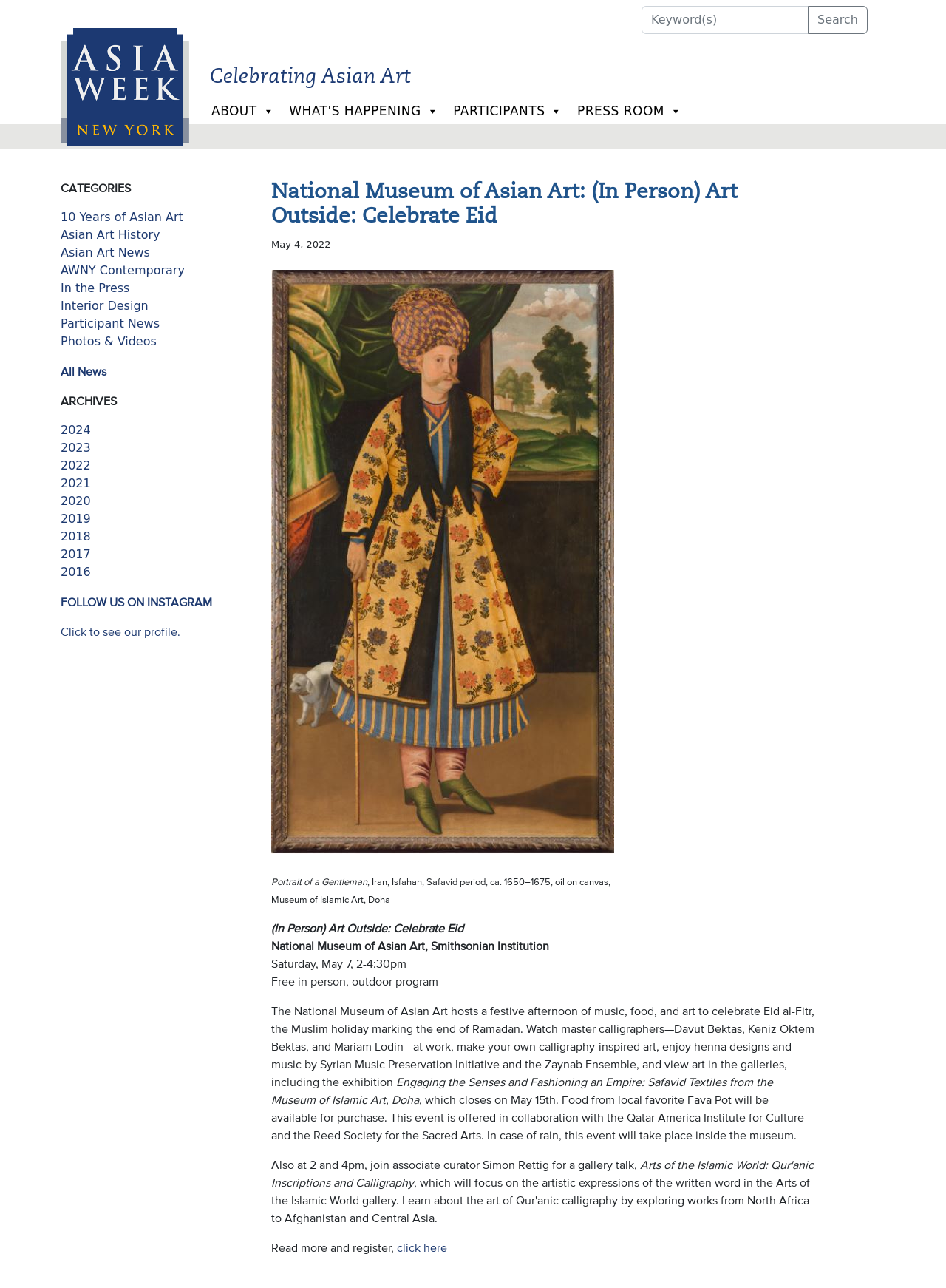Respond with a single word or short phrase to the following question: 
Where is the event taking place?

National Museum of Asian Art